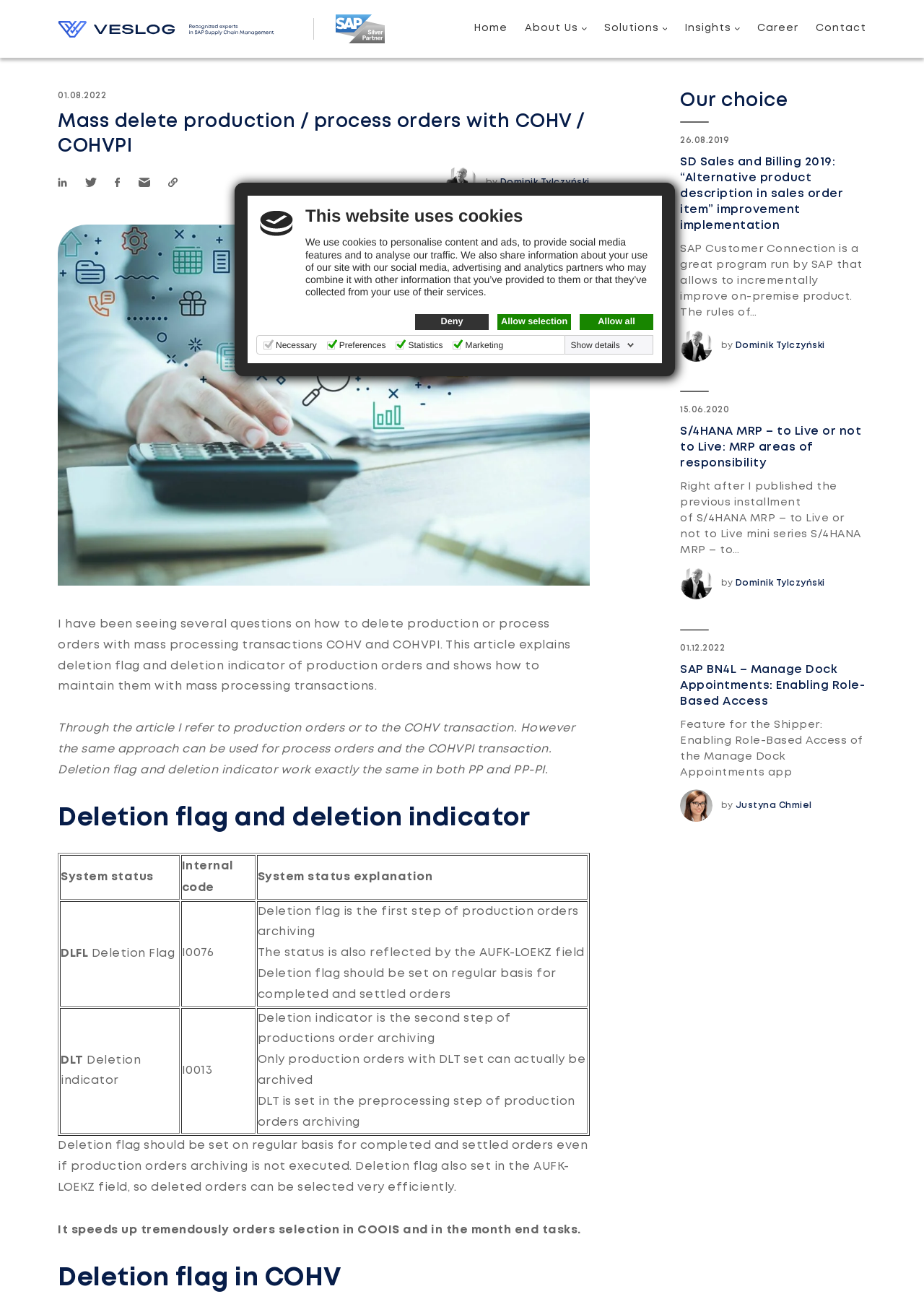Extract the primary headline from the webpage and present its text.

Mass delete production / process orders with COHV / COHVPI